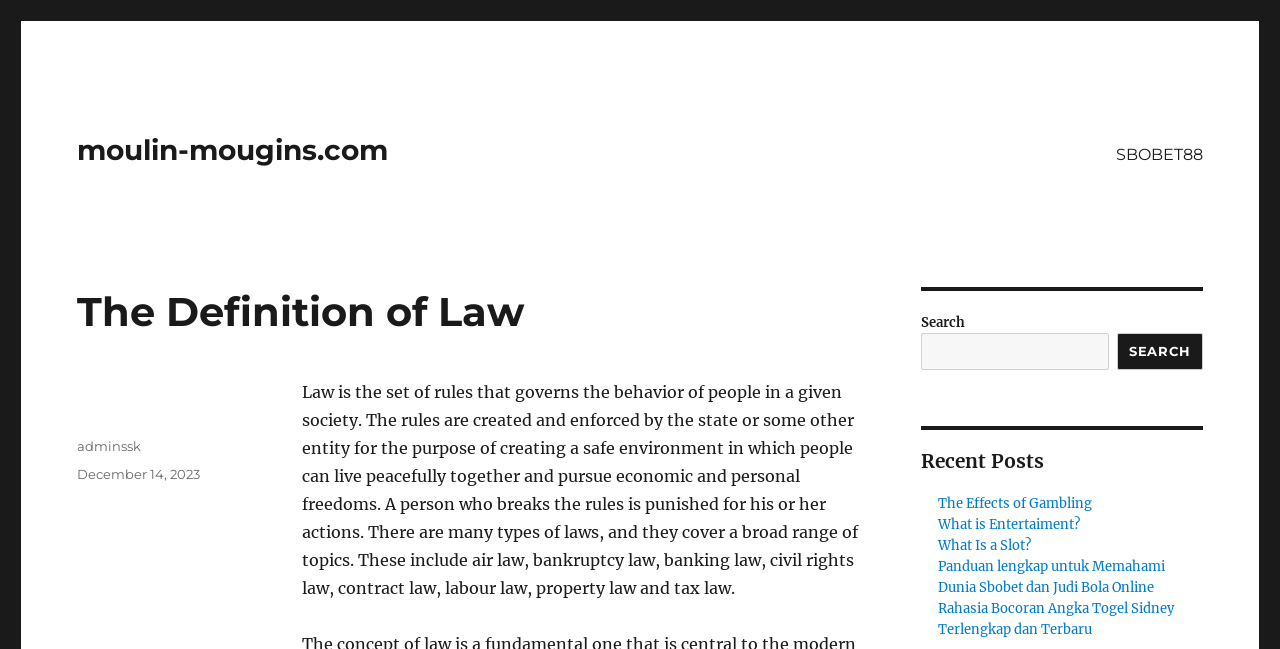What is the author of this article?
Examine the image and provide an in-depth answer to the question.

In the footer section of the webpage, there is a 'Author' label followed by a link 'adminssk', which suggests that adminssk is the author of this article.